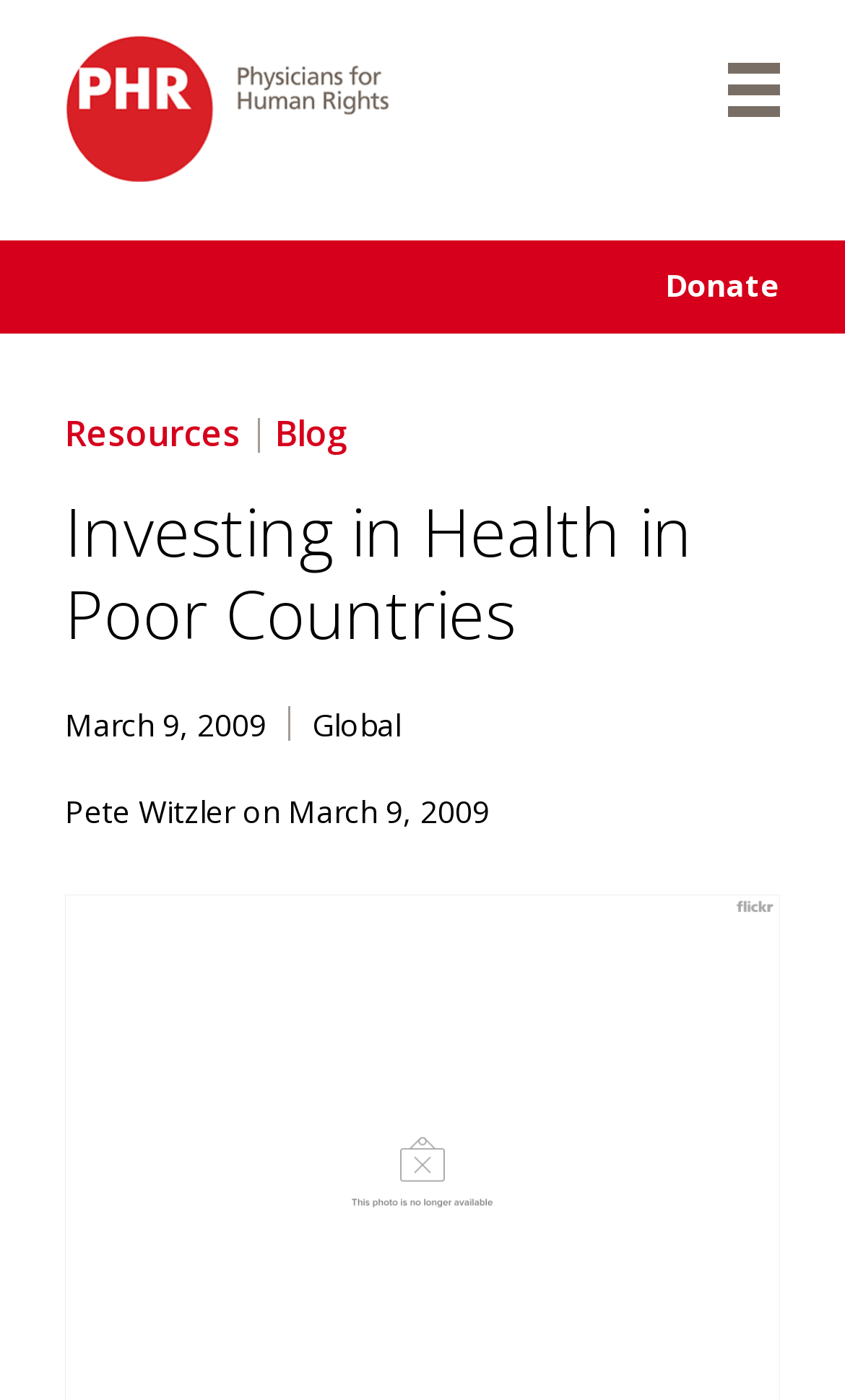Locate the bounding box of the UI element based on this description: "alt="Physicians for Human Rights"". Provide four float numbers between 0 and 1 as [left, top, right, bottom].

[0.077, 0.025, 0.462, 0.13]